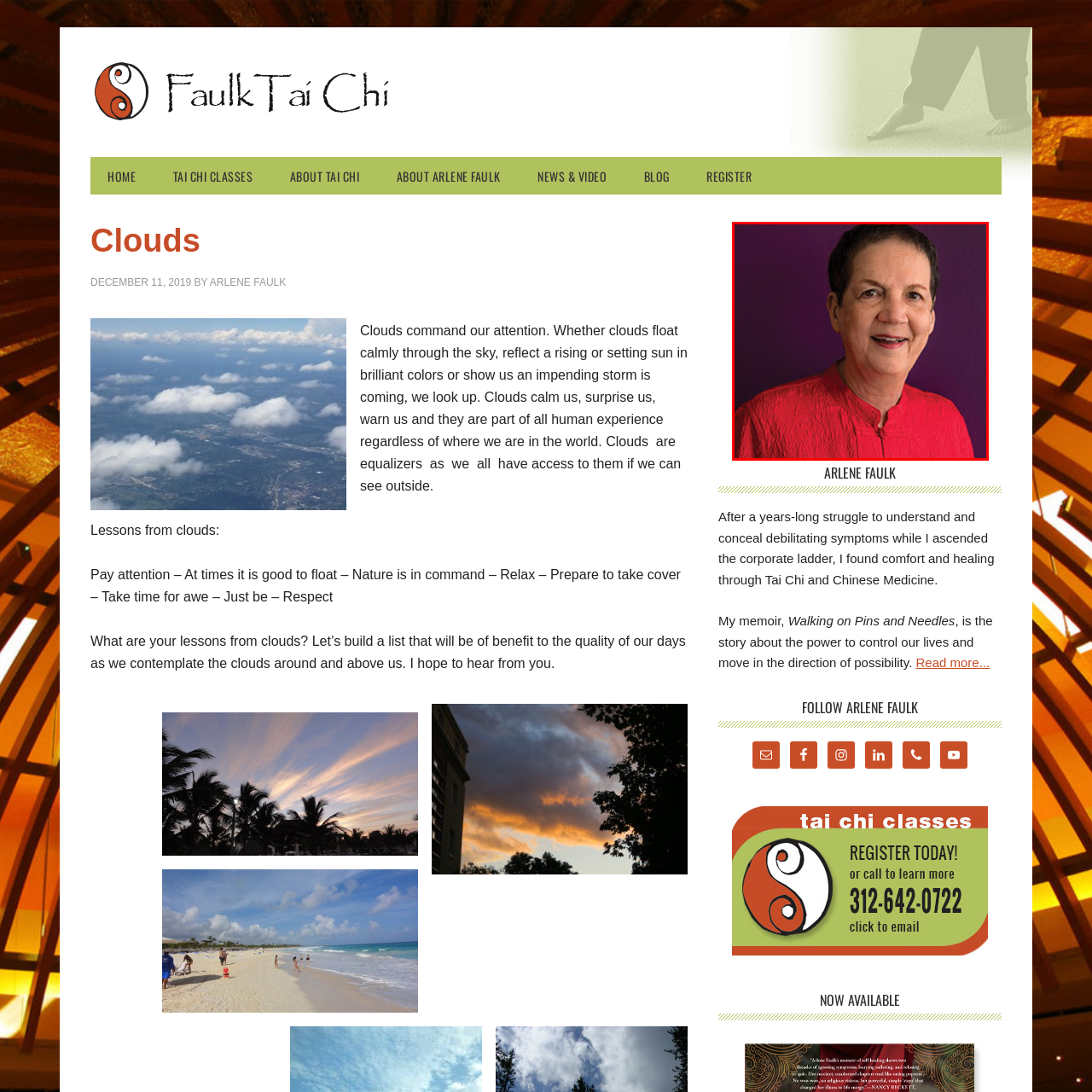Look at the image segment within the red box, What is Arlene's profession? Give a brief response in one word or phrase.

Author